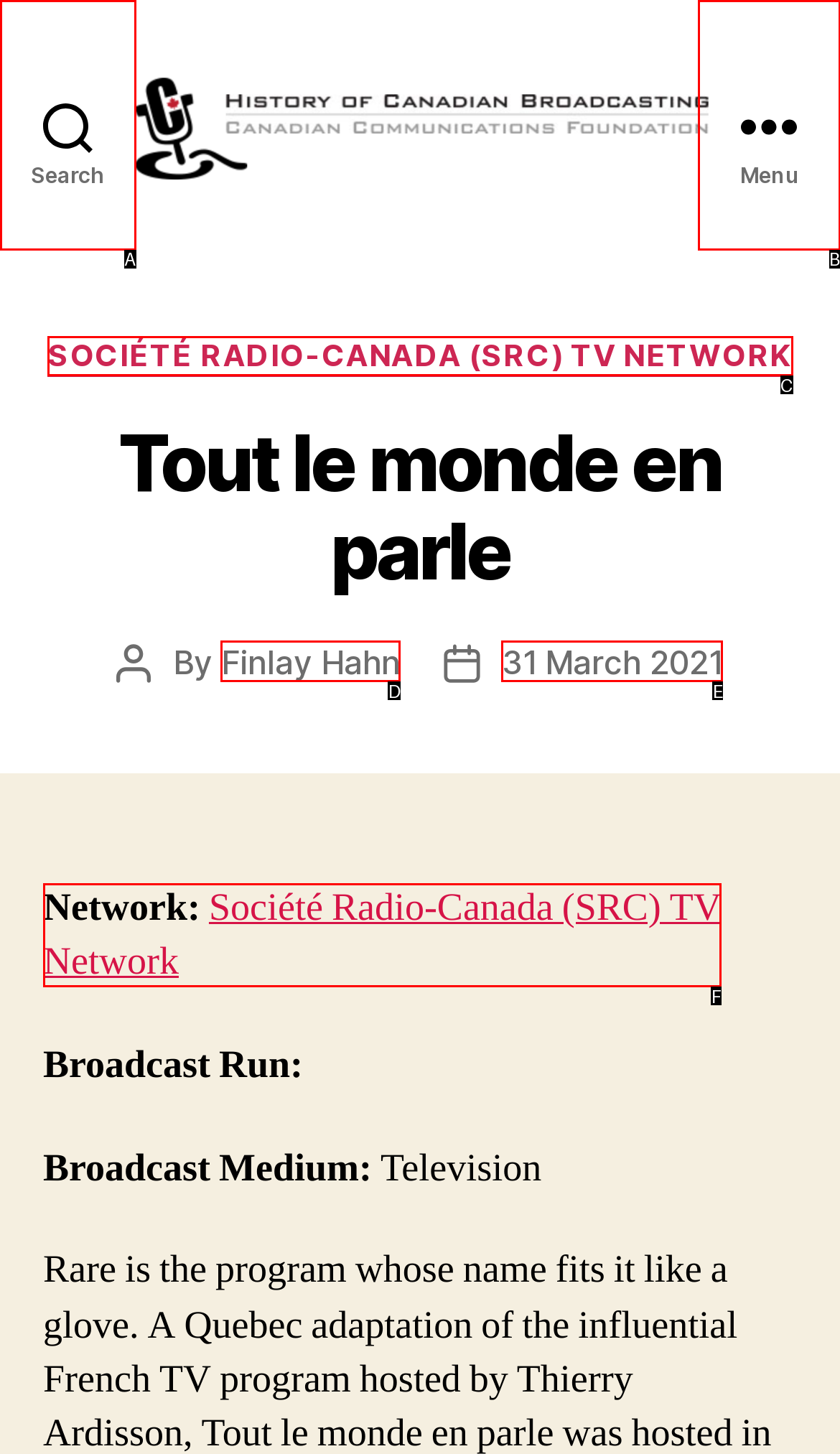Using the provided description: Menu, select the HTML element that corresponds to it. Indicate your choice with the option's letter.

B